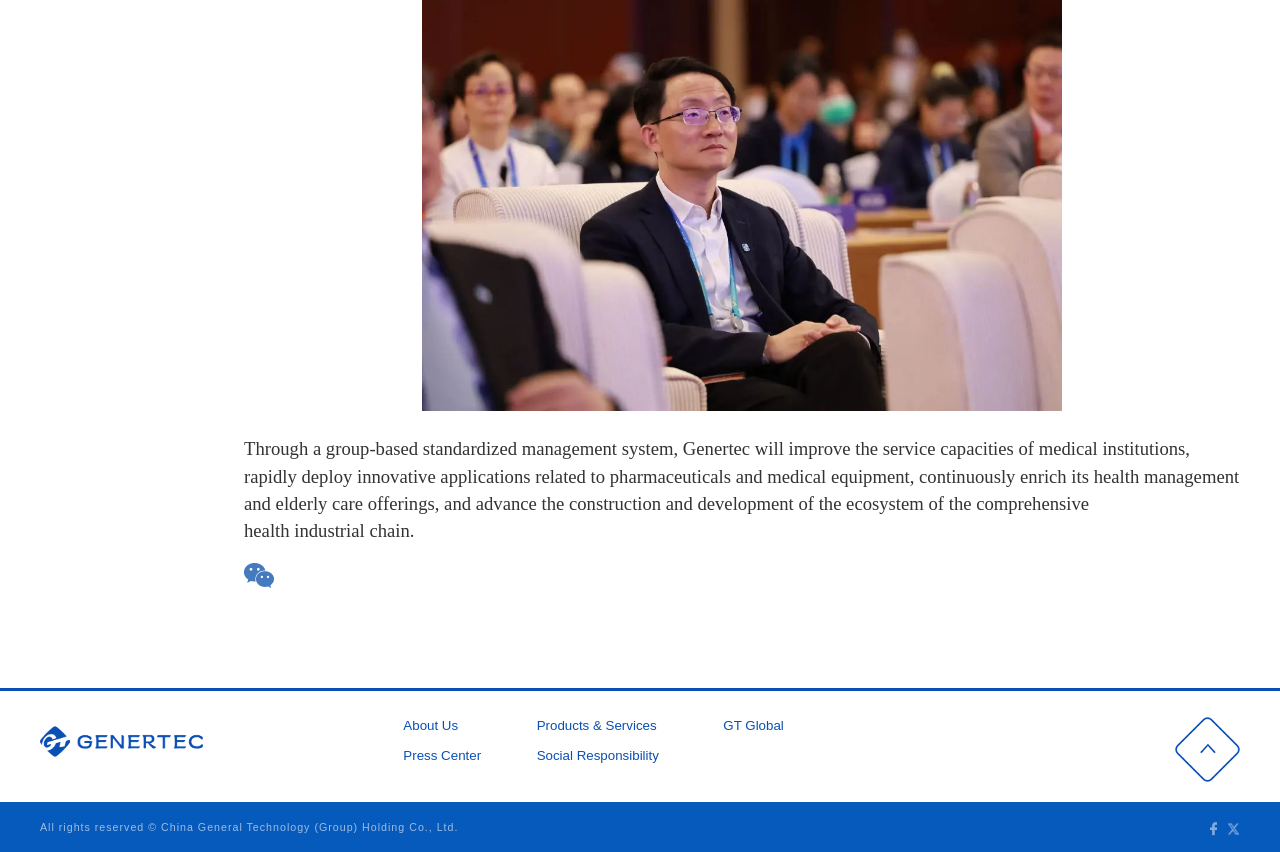What is the company's goal?
Refer to the image and give a detailed answer to the query.

Based on the StaticText element, it seems that the company, Genertec, aims to improve the service capacities of medical institutions through a group-based standardized management system.